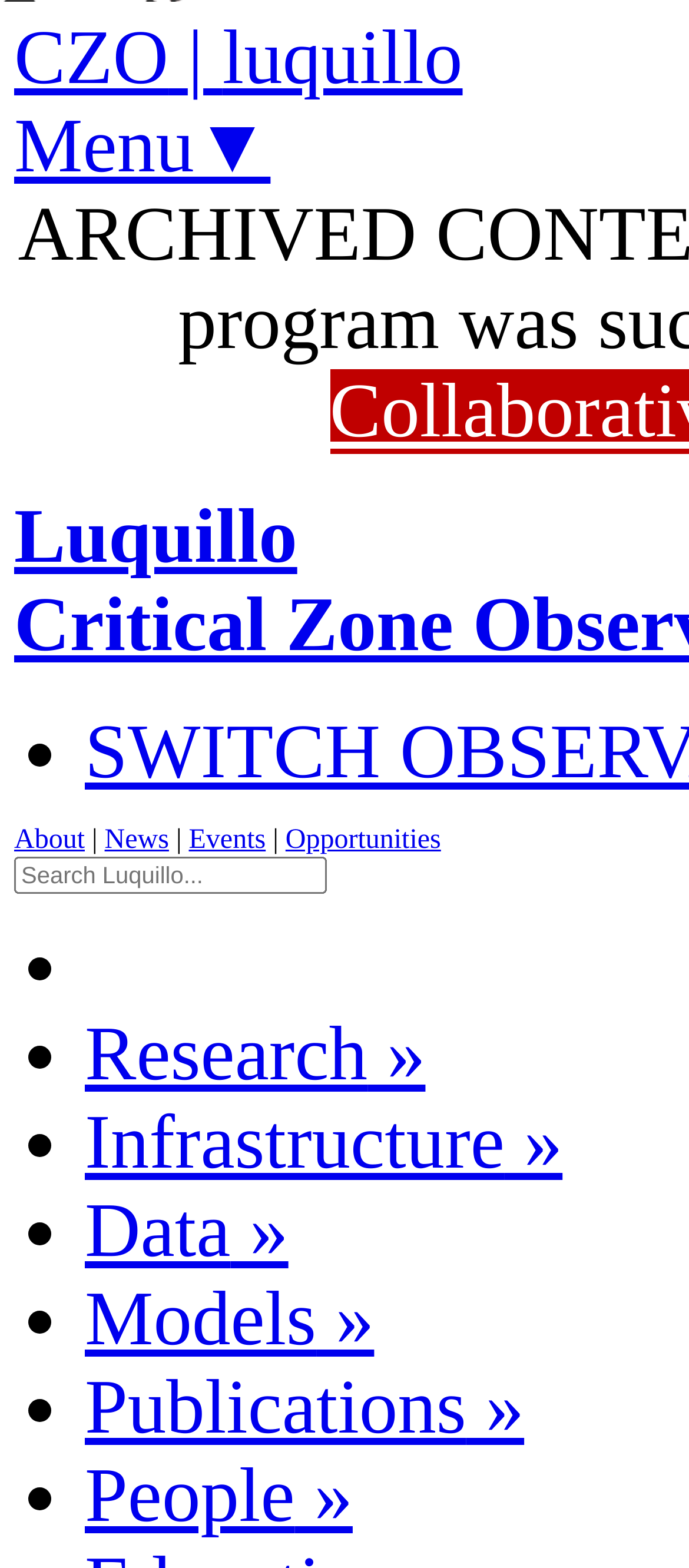Create an in-depth description of the webpage, covering main sections.

The webpage appears to be a university or research institution's website. At the top left, there is a "Menu" link with a downward arrow, indicating a dropdown menu. Below the menu, there are several links arranged horizontally, including "About", "News", "Events", and "Opportunities", separated by vertical lines. 

To the right of these links, there is a search box with a placeholder text "Search Luquillo...". 

Below the search box, there are several sections, each marked with a bullet point (•) and a link. These sections include "Research", "Infrastructure", "Data", "Models", "Publications", and "People", each with a rightward arrow, suggesting that they lead to sub-pages or further information. The links are arranged vertically, with the bullet points aligned to the left.